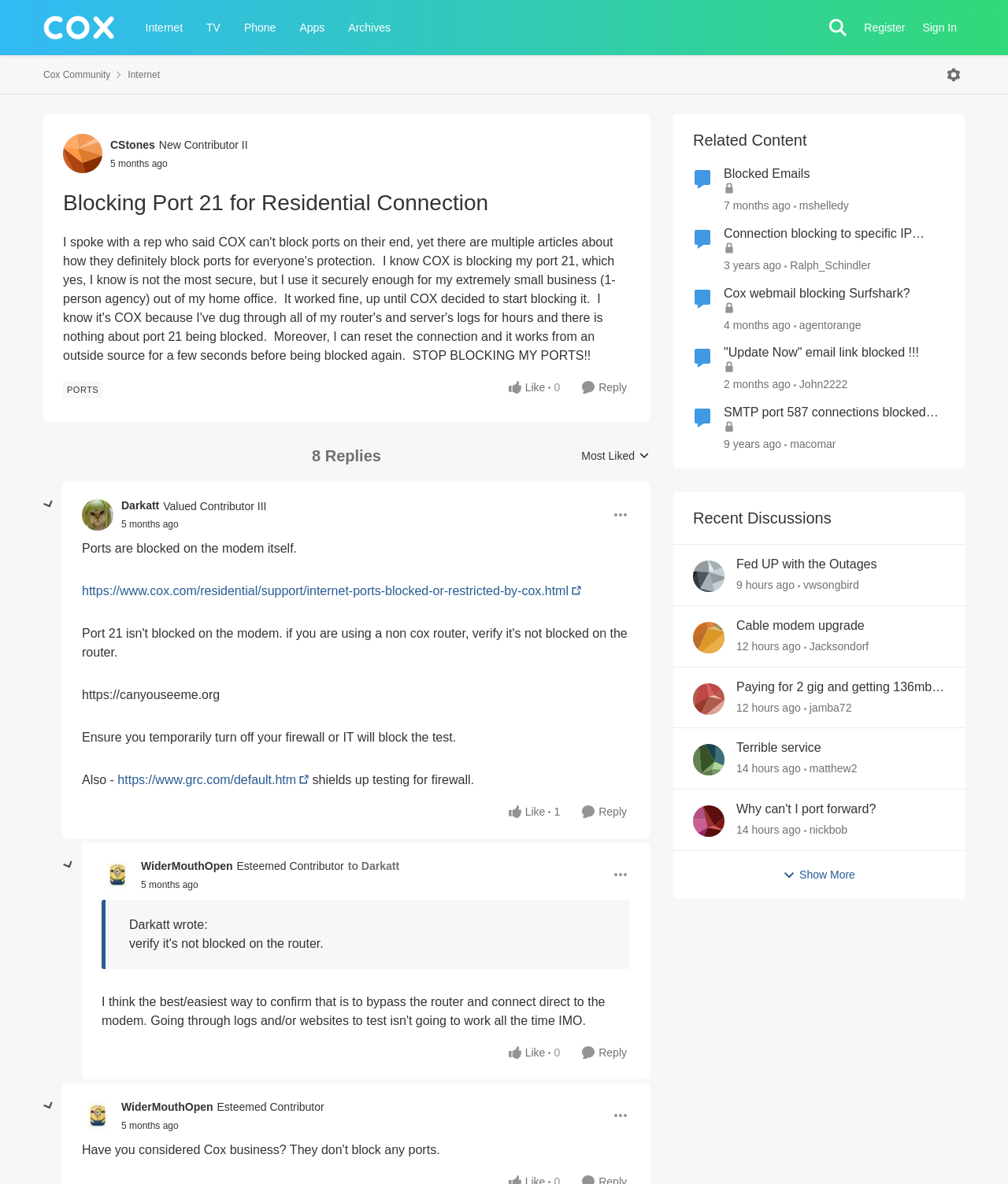Identify the bounding box for the given UI element using the description provided. Coordinates should be in the format (top-left x, top-left y, bottom-right x, bottom-right y) and must be between 0 and 1. Here is the description: parent_node: Register title="Search"

[0.816, 0.01, 0.847, 0.037]